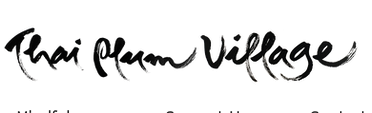What is the purpose of the logo's design?
Using the image, provide a detailed and thorough answer to the question.

The caption states that the text in the logo captures the essence of community and mindfulness practice, inviting viewers to explore the teachings and activities of the Thai Plum Village community, suggesting that the design's purpose is to encourage exploration and engagement.